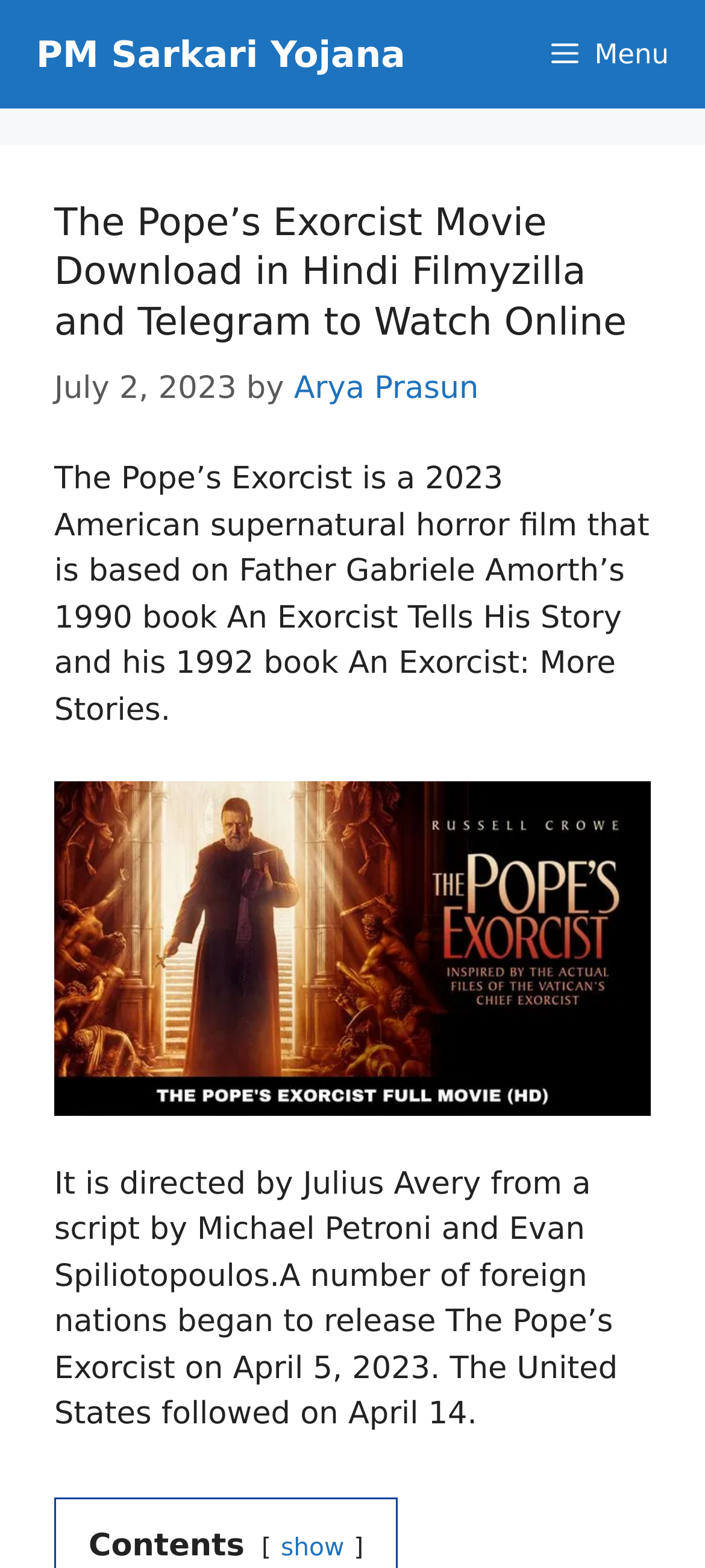What is the name of the website mentioned in the webpage?
Please answer using one word or phrase, based on the screenshot.

PM Sarkari Yojana